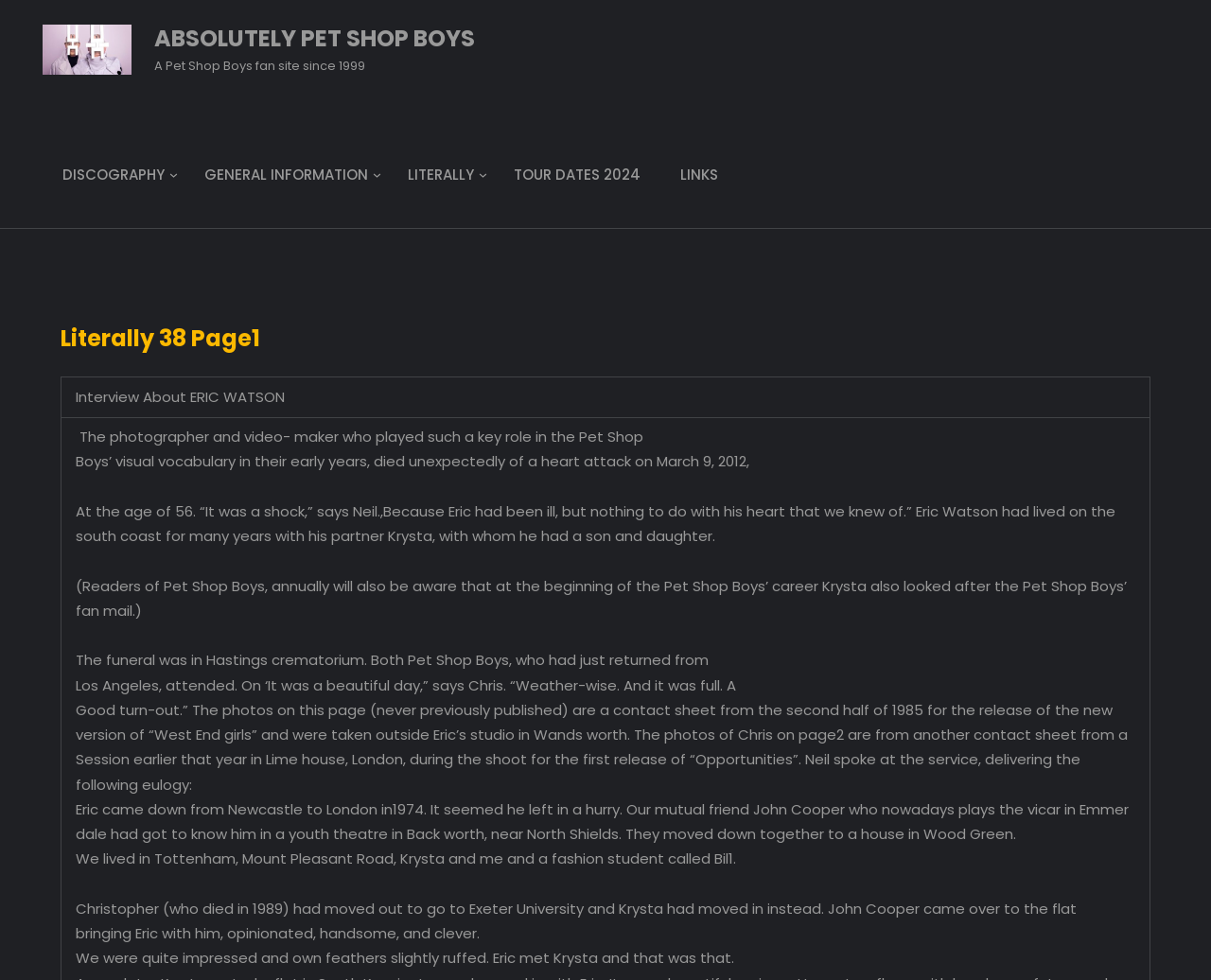Please determine the headline of the webpage and provide its content.

ABSOLUTELY PET SHOP BOYS